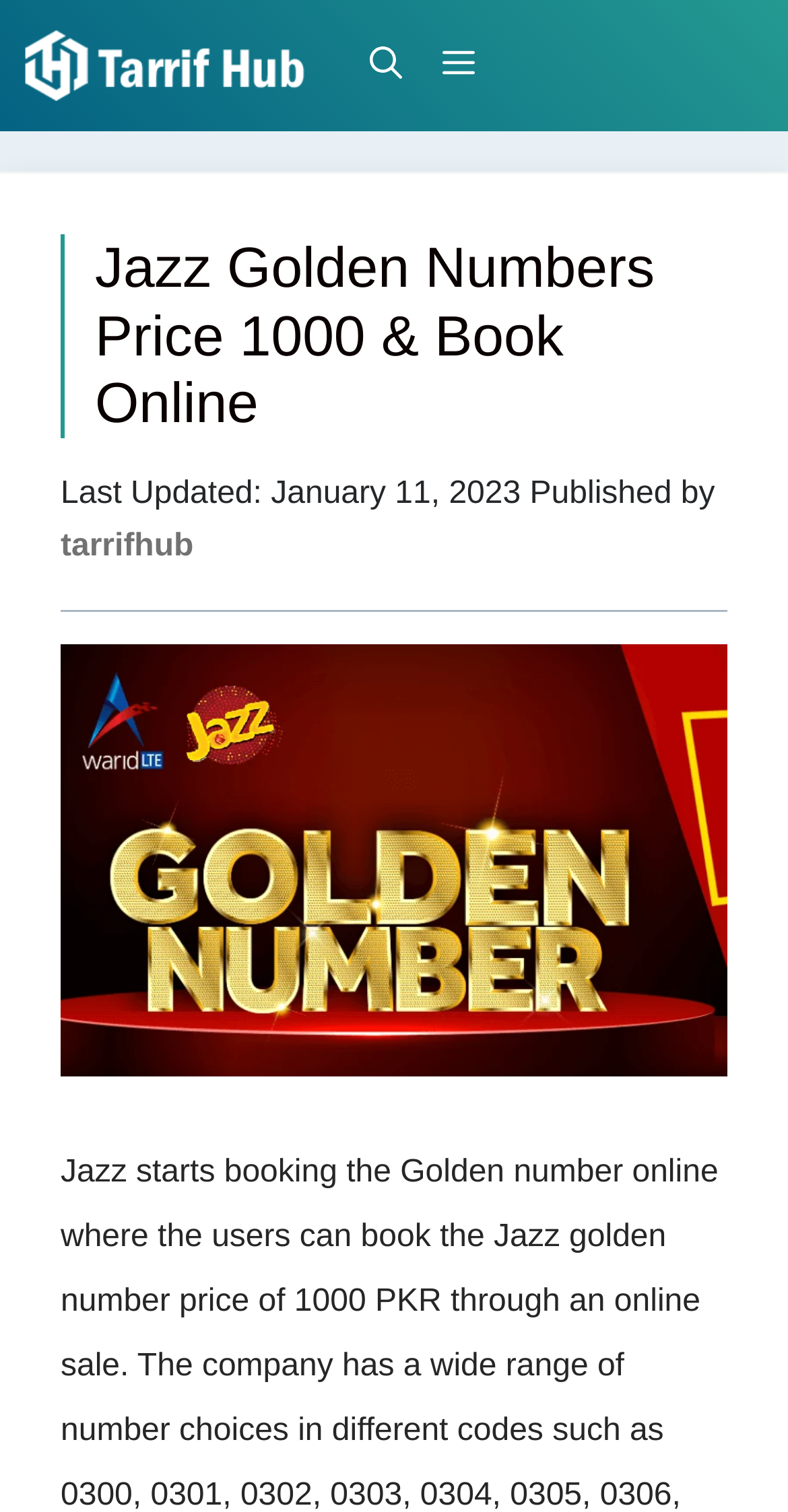Give a one-word or short-phrase answer to the following question: 
What is the name of the website?

Tarrif Hub